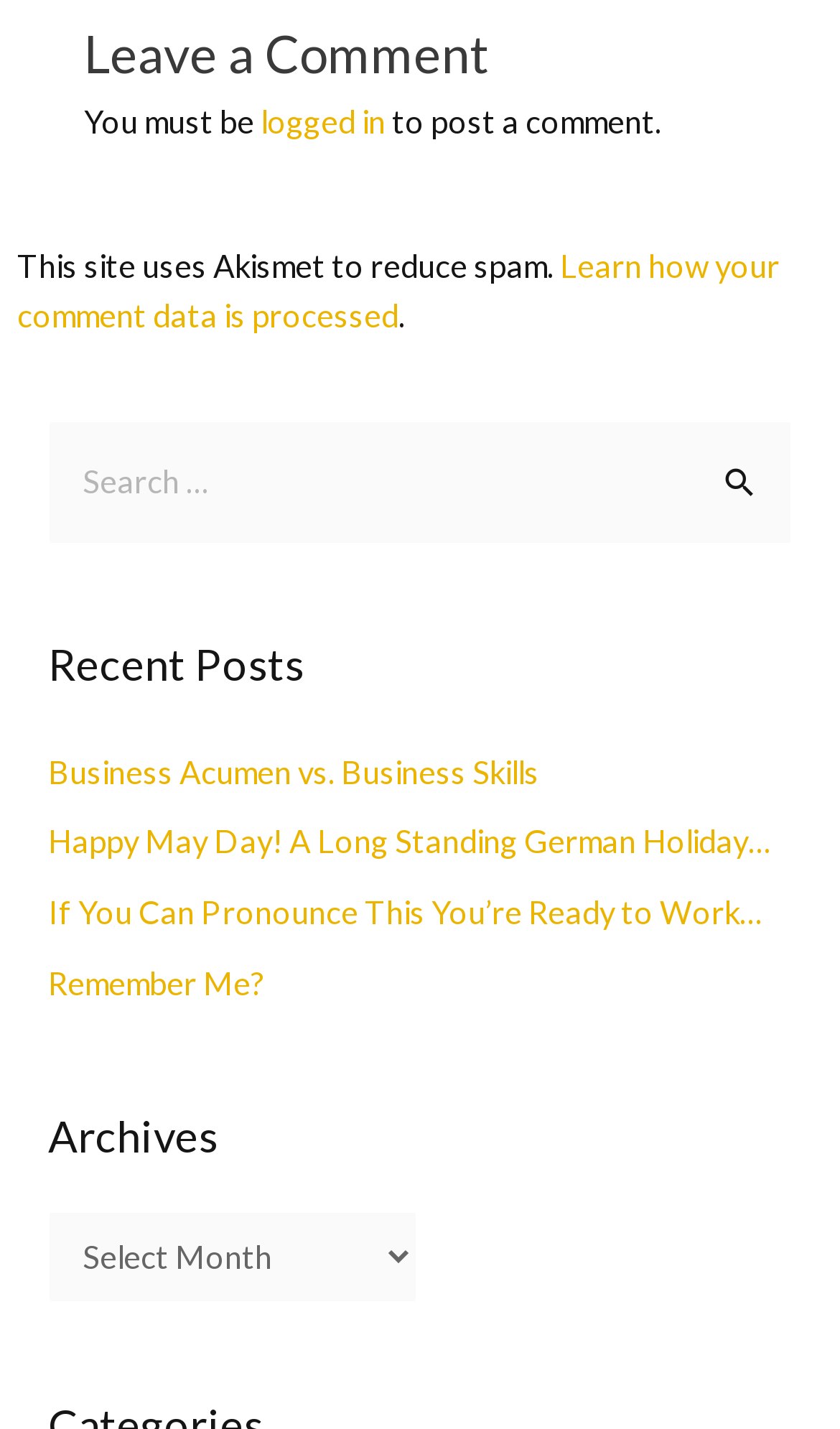Please predict the bounding box coordinates of the element's region where a click is necessary to complete the following instruction: "Leave a comment". The coordinates should be represented by four float numbers between 0 and 1, i.e., [left, top, right, bottom].

[0.1, 0.009, 0.9, 0.068]